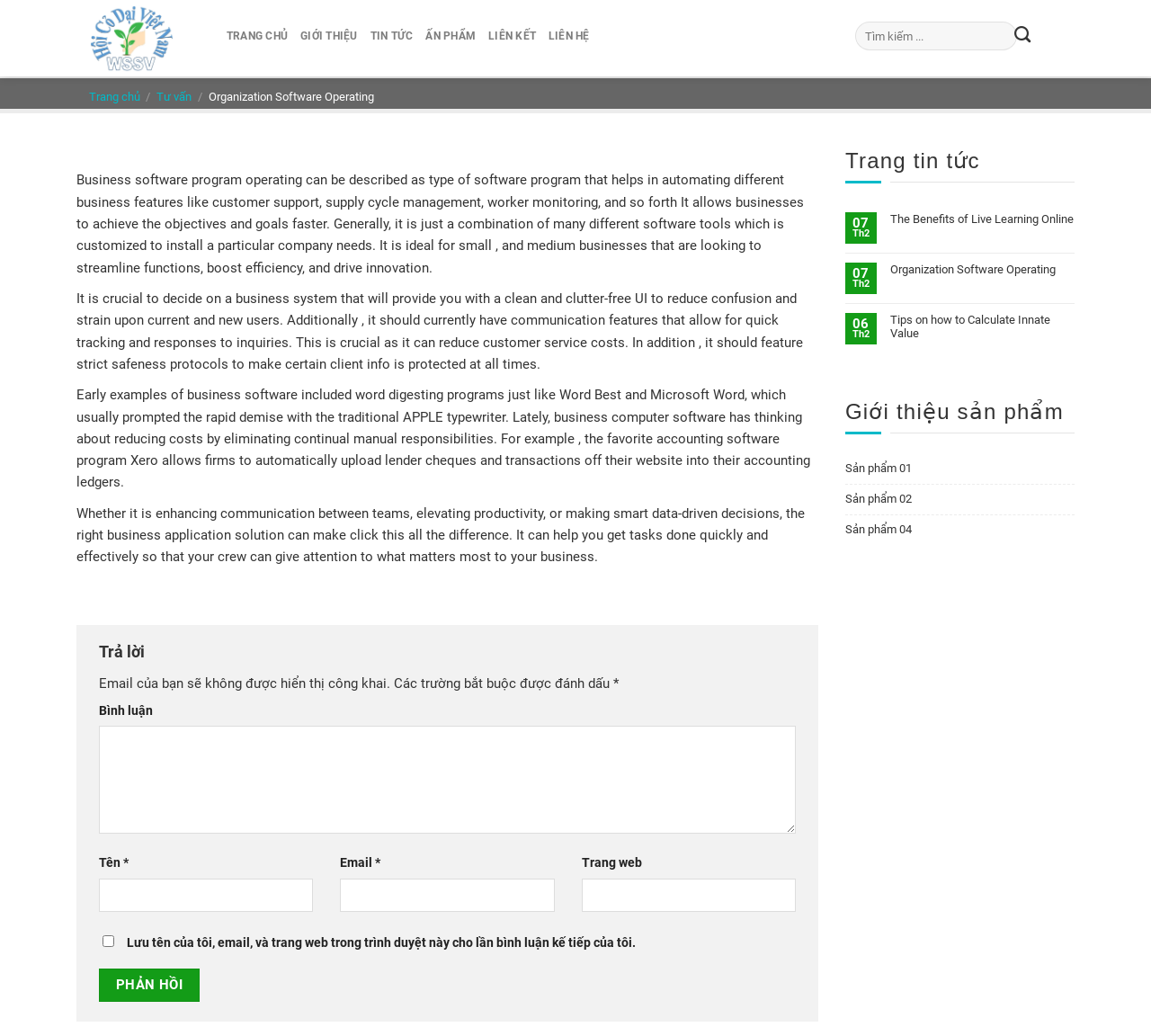Using the image as a reference, answer the following question in as much detail as possible:
What is the purpose of business software?

Based on the webpage content, business software is described as a type of software that helps in automating different business features like customer support, supply cycle management, worker monitoring, and so forth. It allows businesses to achieve their objectives and goals faster.